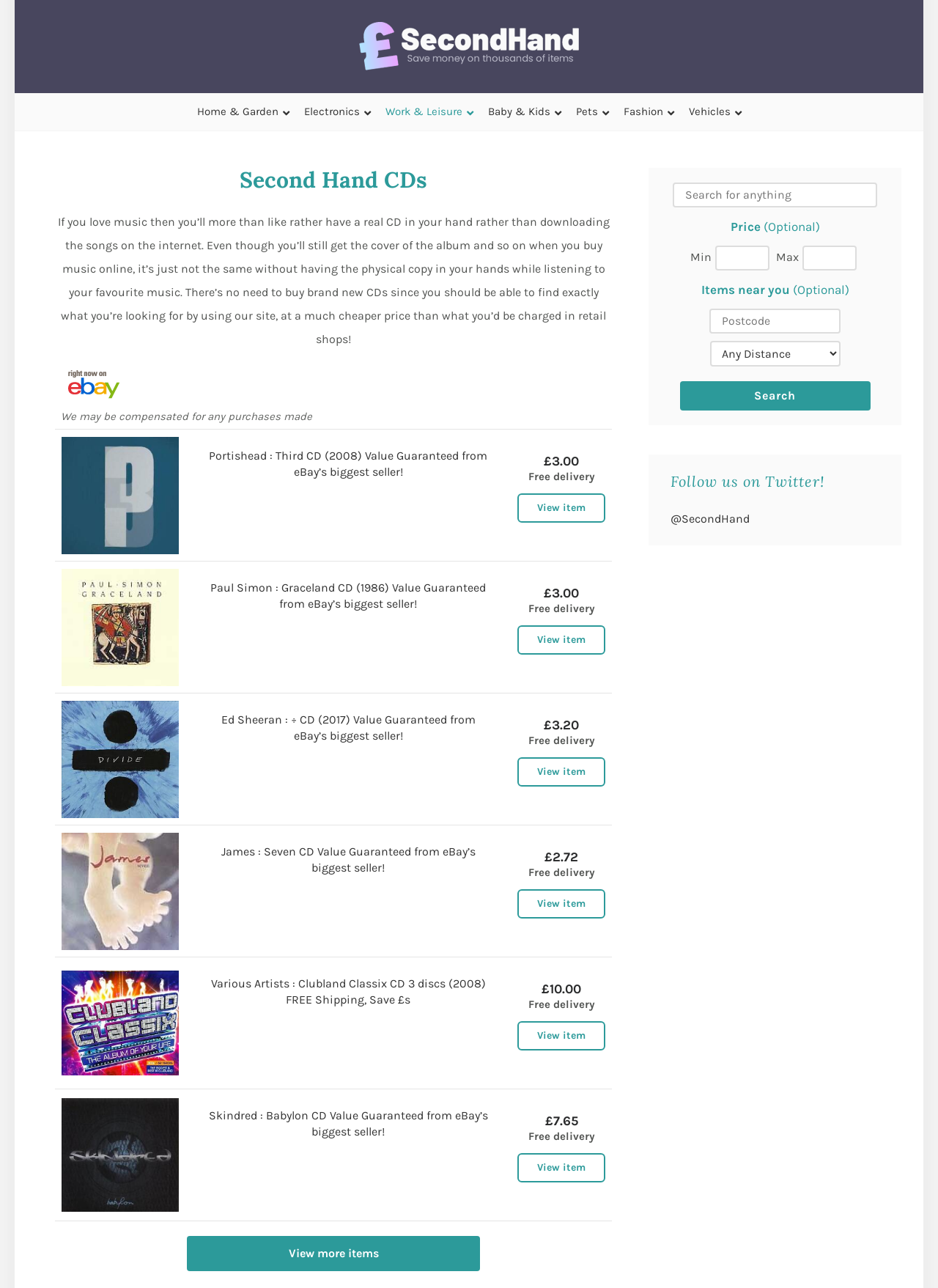Specify the bounding box coordinates of the area to click in order to follow the given instruction: "Enter a postcode."

[0.756, 0.239, 0.896, 0.259]